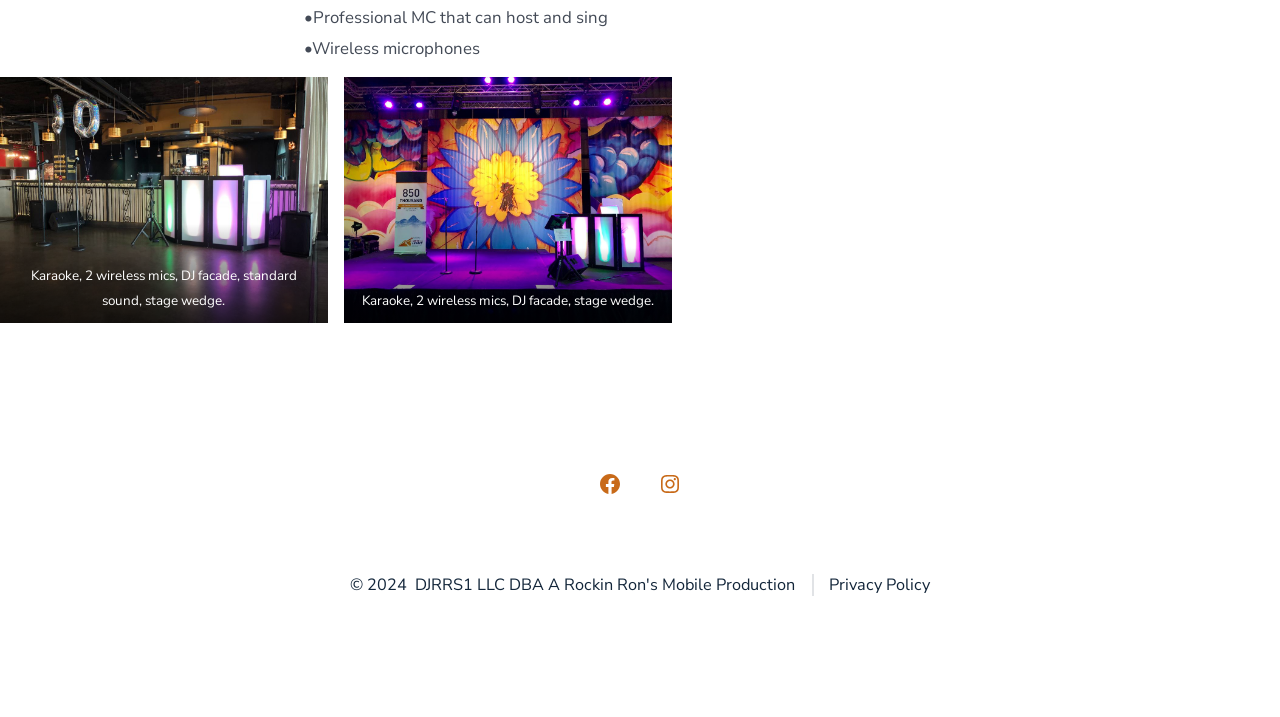From the webpage screenshot, predict the bounding box of the UI element that matches this description: "Privacy Policy".

[0.635, 0.801, 0.726, 0.832]